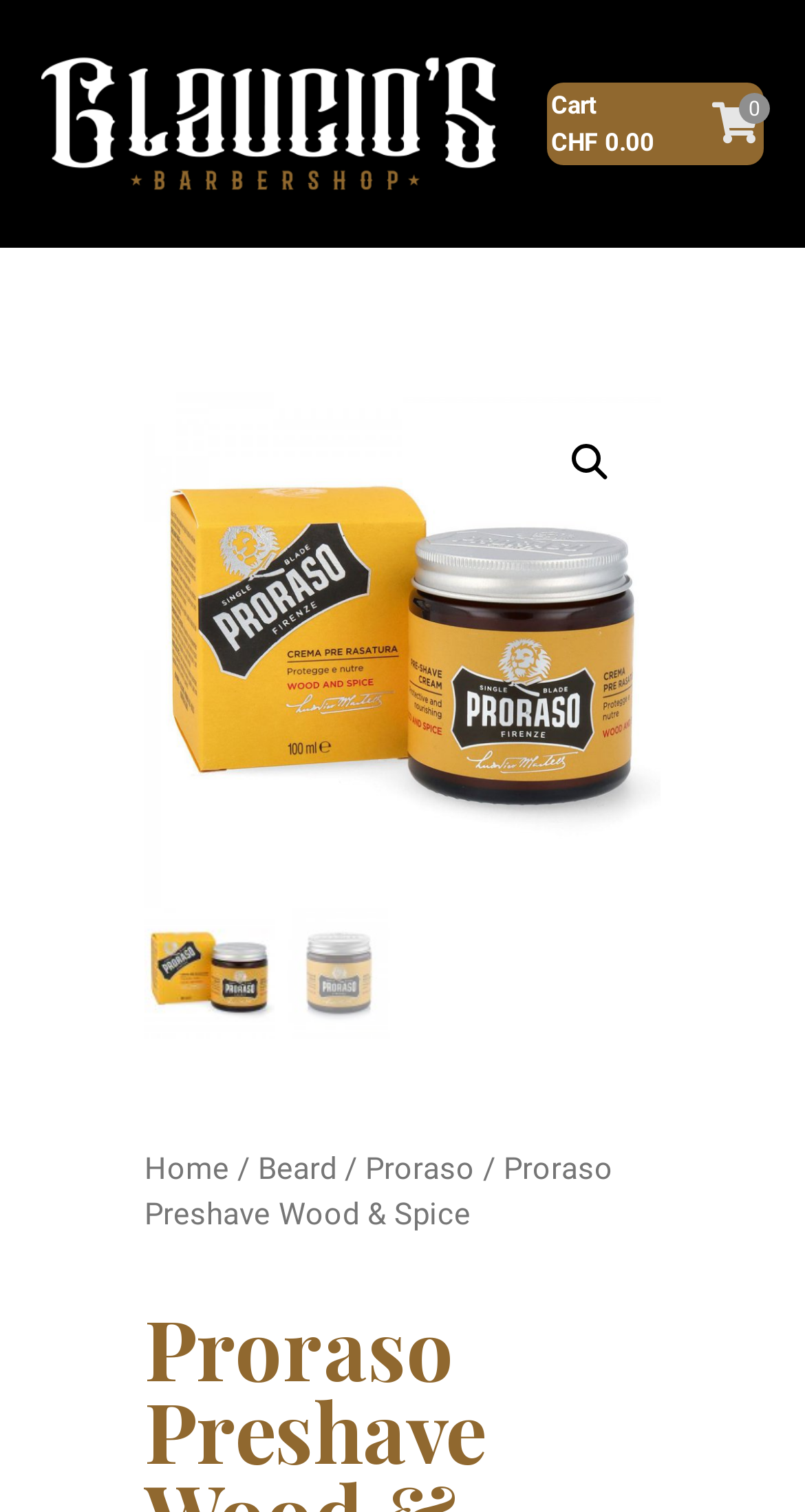What are the main categories on the webpage?
Look at the webpage screenshot and answer the question with a detailed explanation.

I found these categories by examining the link elements with the texts 'Home', 'Beard', and 'Proraso'. These elements are likely to be navigation links, and therefore, I believe they represent the main categories on the webpage.